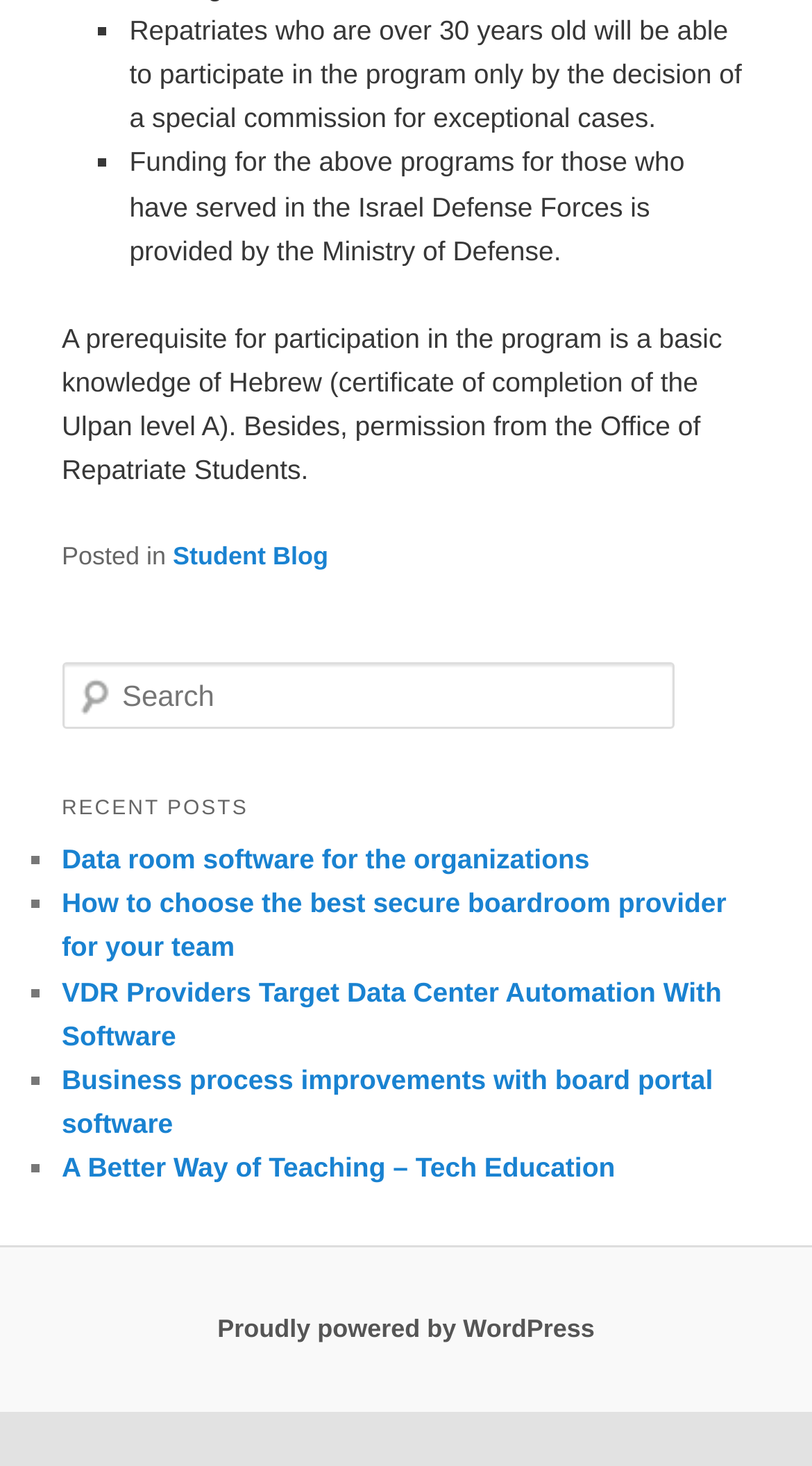How many recent posts are listed?
Please utilize the information in the image to give a detailed response to the question.

The webpage lists recent posts under the heading 'RECENT POSTS', and there are 5 list items with links to different articles, each preceded by a list marker '■'.